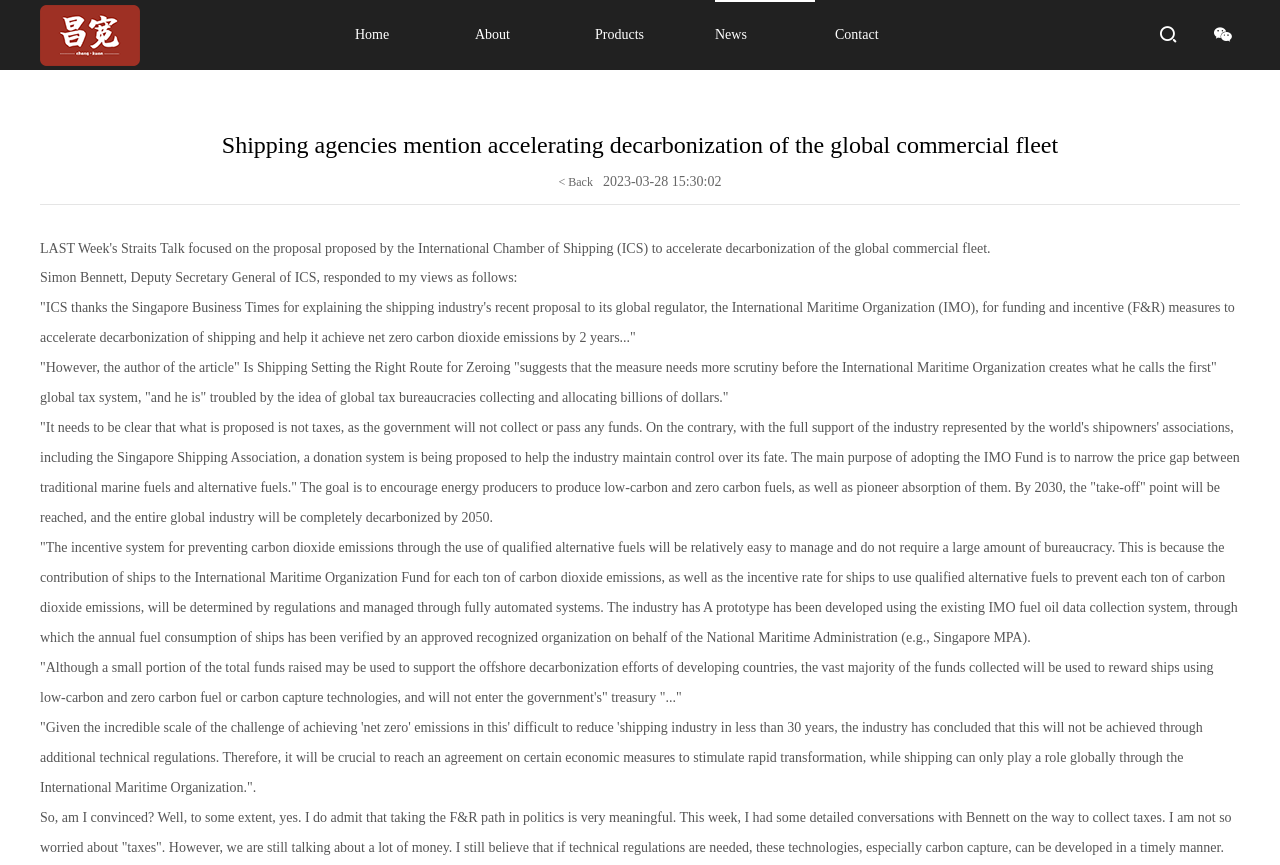Locate the bounding box coordinates of the element's region that should be clicked to carry out the following instruction: "Click the 'Contact' link". The coordinates need to be four float numbers between 0 and 1, i.e., [left, top, right, bottom].

[0.652, 0.0, 0.73, 0.081]